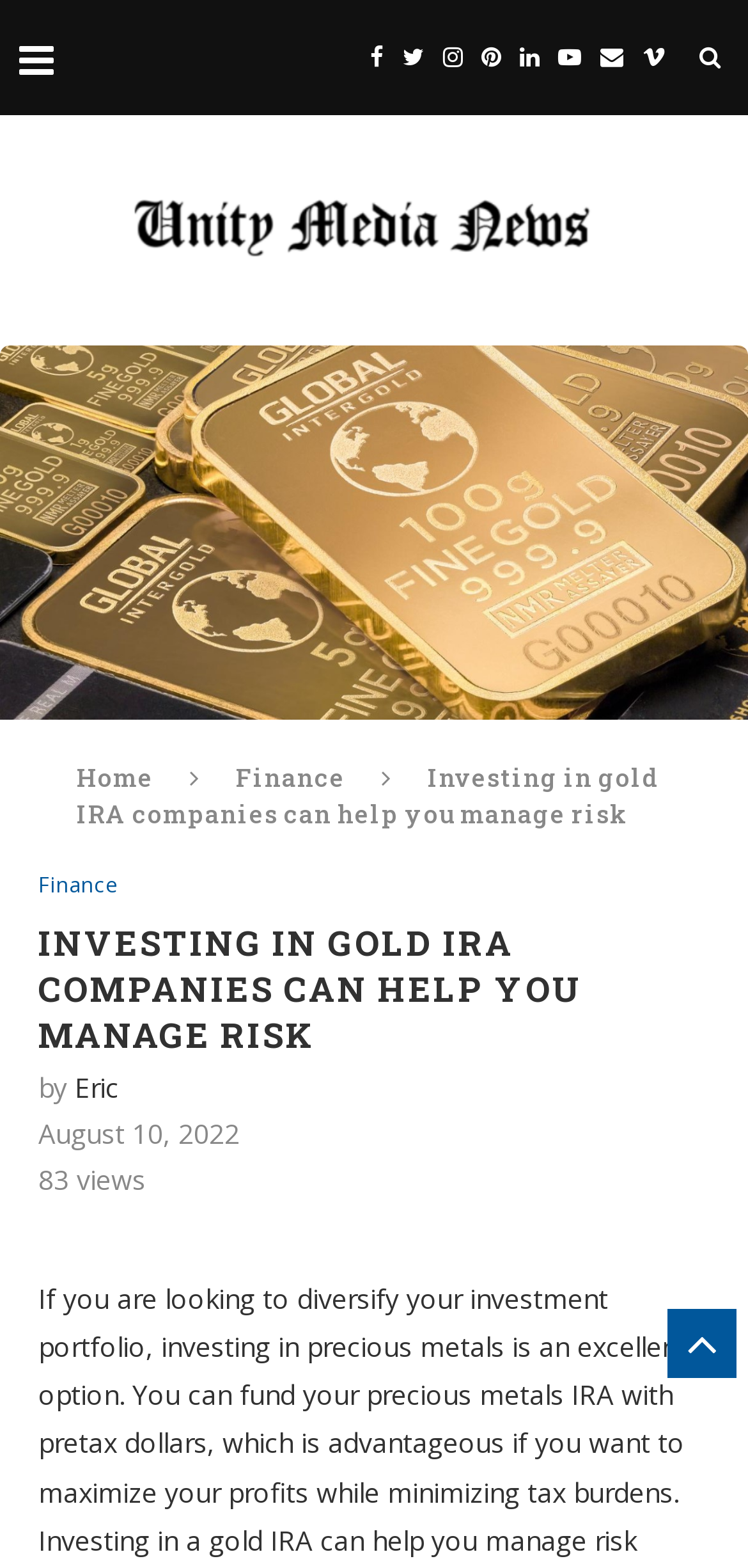Who wrote the article?
Please answer the question with a detailed and comprehensive explanation.

The author of the article is mentioned at the bottom of the webpage, where it says 'by Eric'.